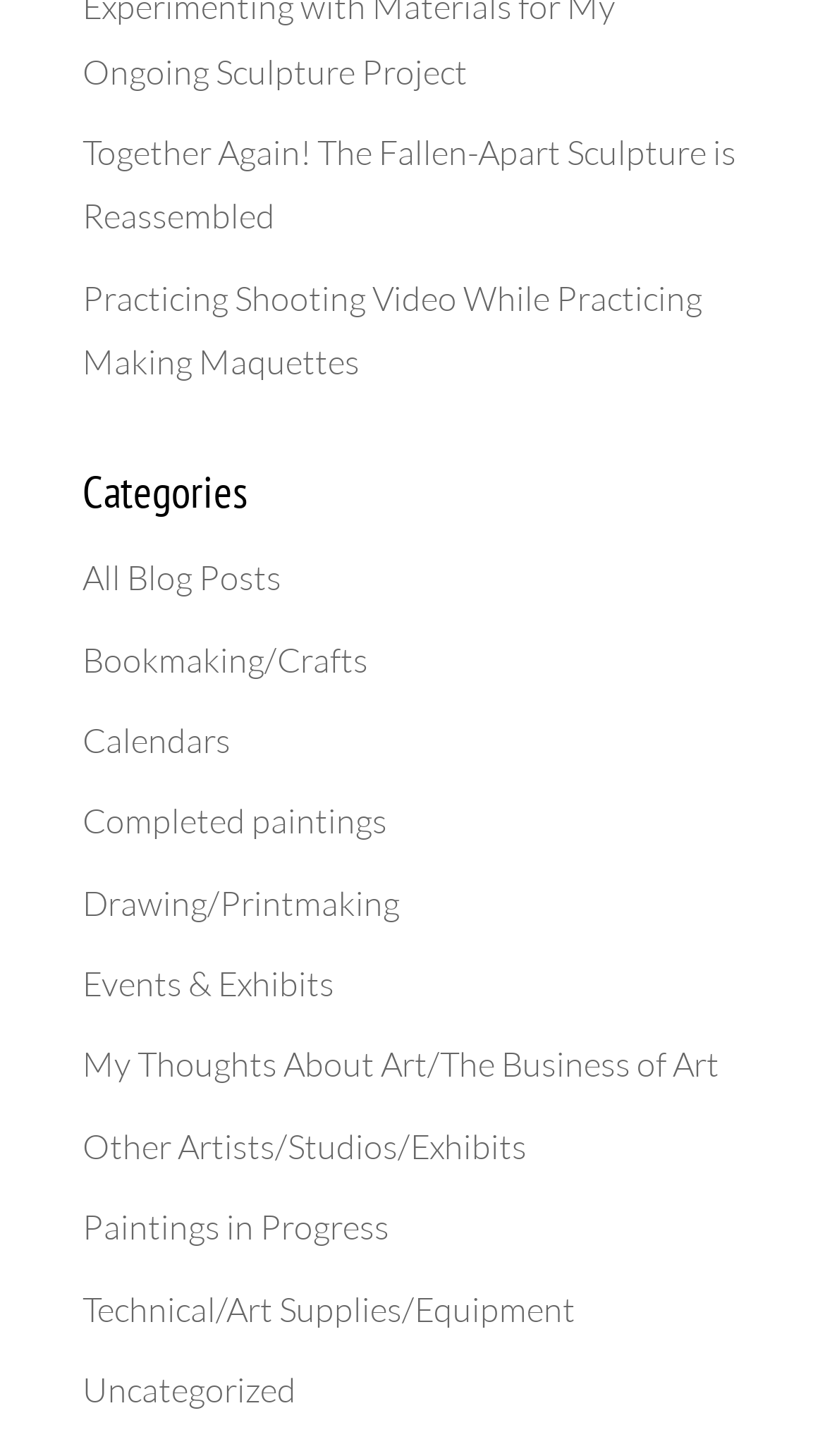Find the bounding box coordinates of the area to click in order to follow the instruction: "explore bookmaking and crafts".

[0.1, 0.438, 0.446, 0.467]